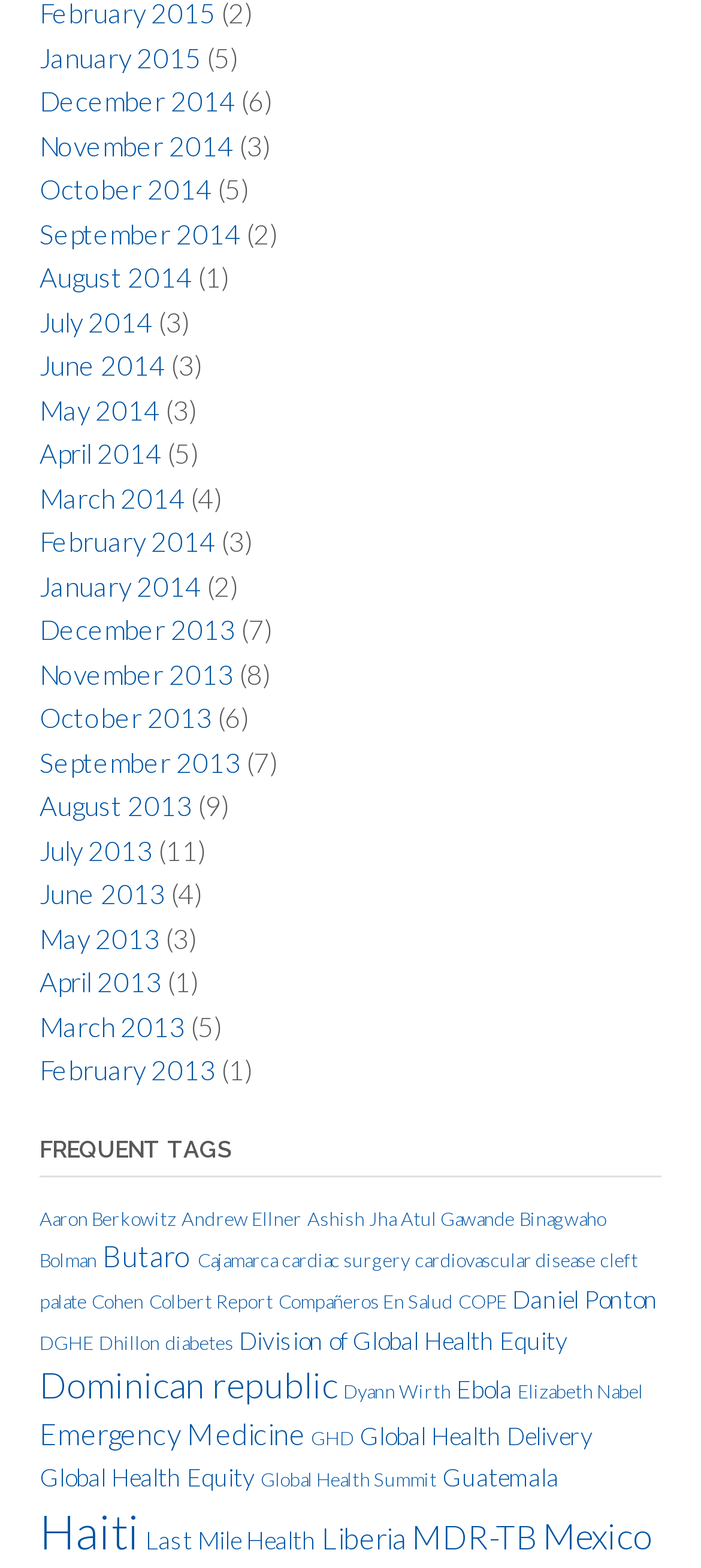What is the title of the section above the list of months?
From the screenshot, provide a brief answer in one word or phrase.

FREQUENT TAGS